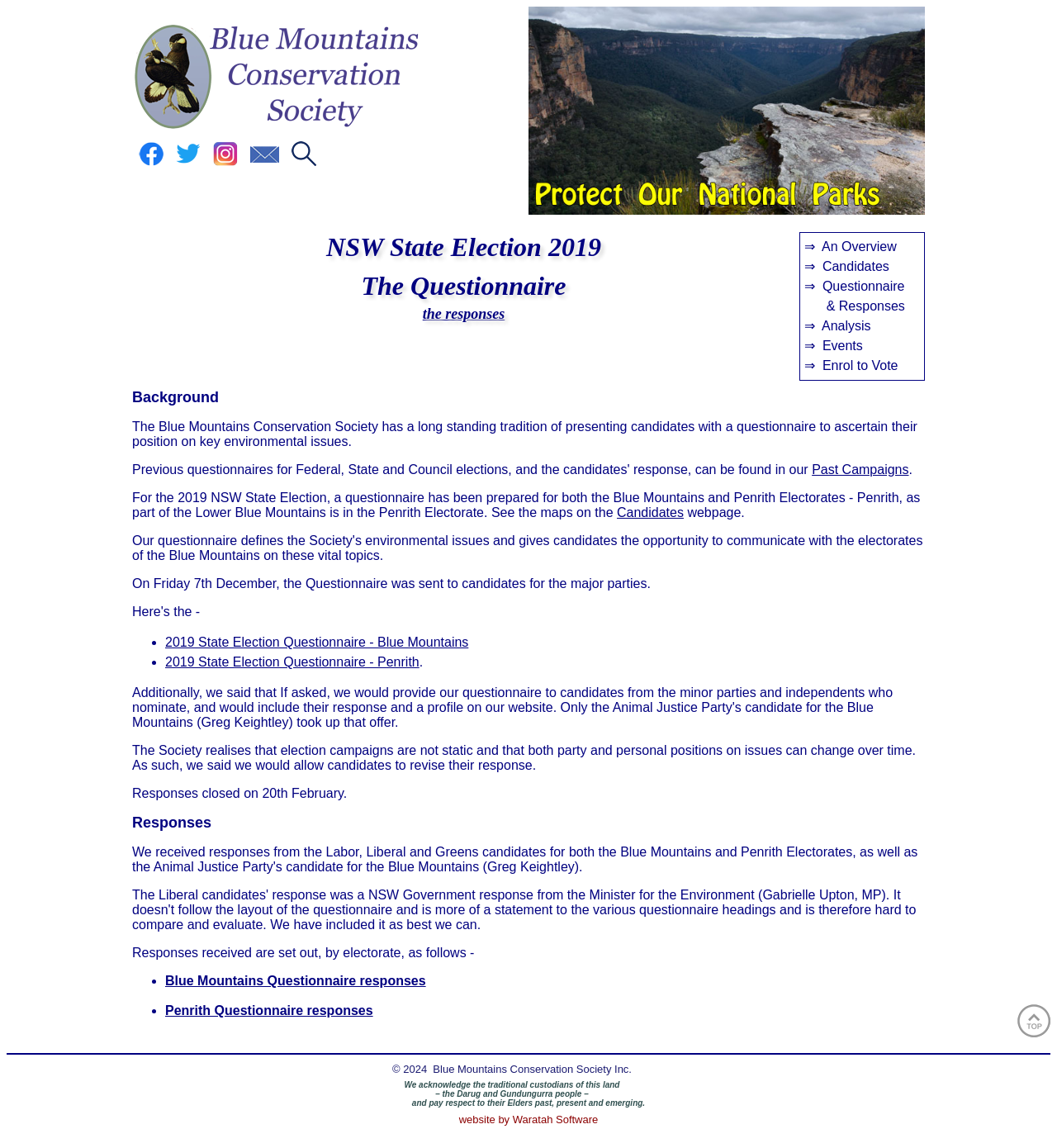Based on the image, provide a detailed and complete answer to the question: 
What is the name of the organization?

The name of the organization can be found at the top of the webpage, where it is written as 'Blue Mountains Conservation Society - The Questionnaire - State Election 2019'.